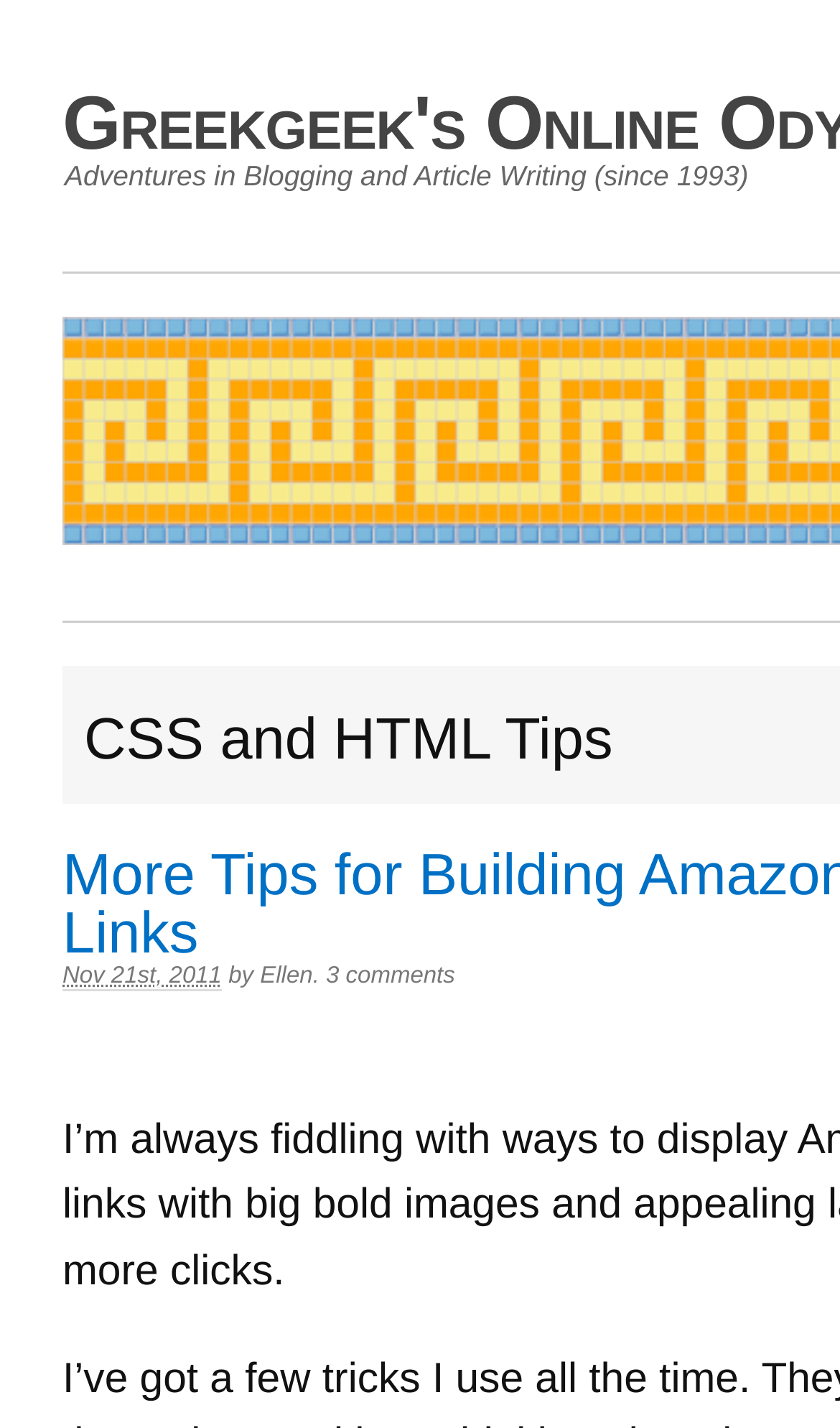Identify the bounding box for the UI element specified in this description: "Nov 21st, 2011". The coordinates must be four float numbers between 0 and 1, formatted as [left, top, right, bottom].

[0.074, 0.619, 0.264, 0.639]